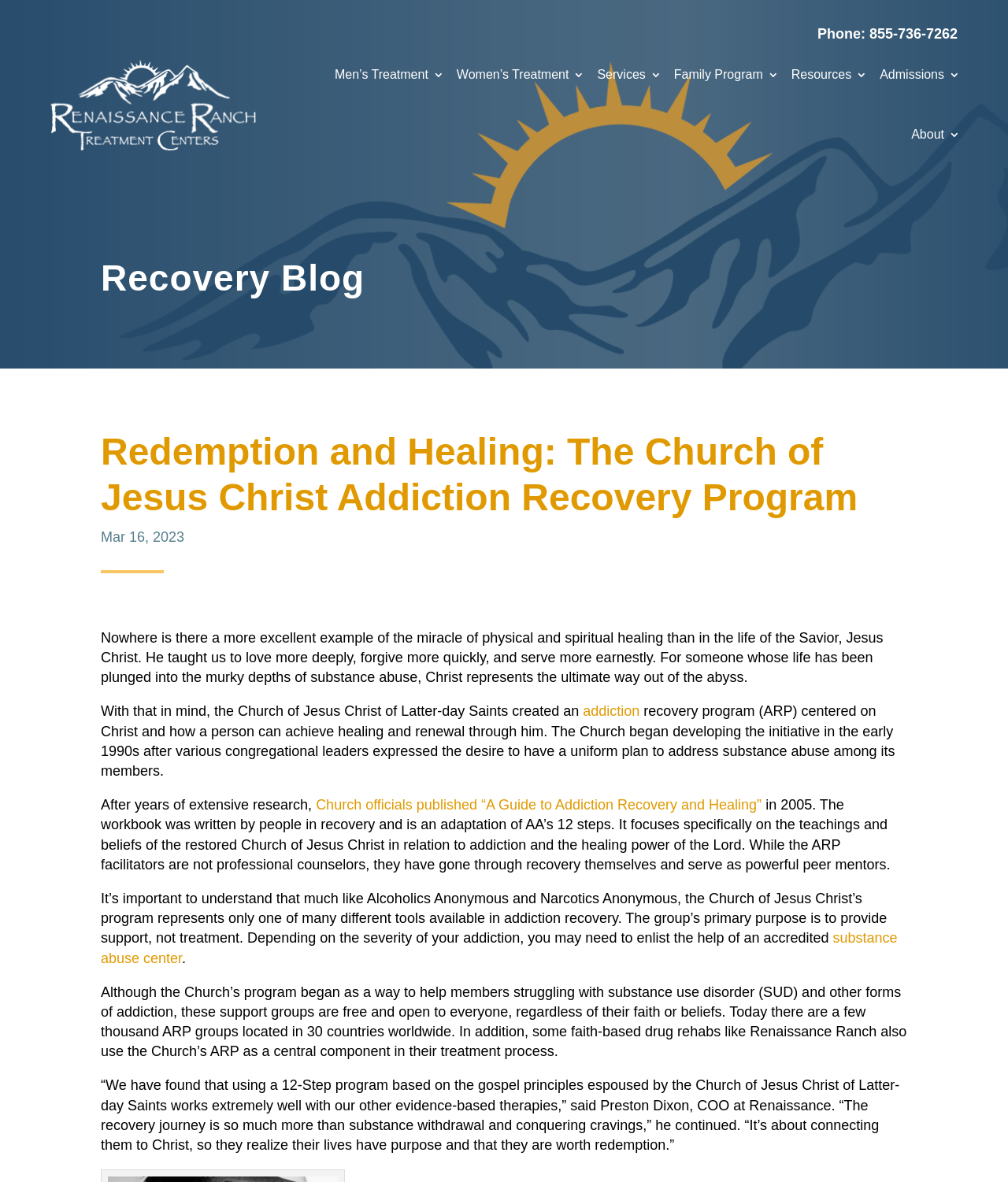Identify the primary heading of the webpage and provide its text.

Redemption and Healing: The Church of Jesus Christ Addiction Recovery Program